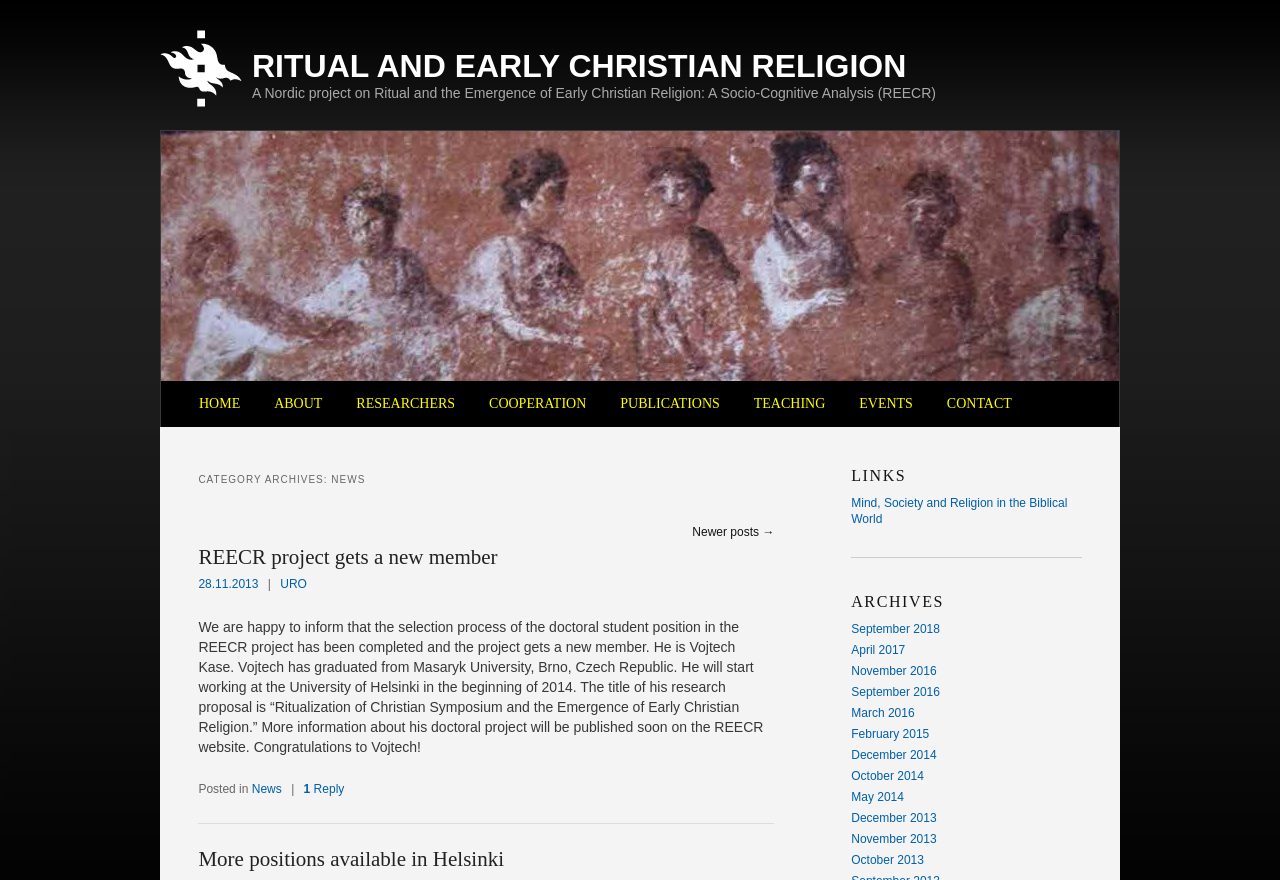Provide a thorough description of the webpage's content and layout.

This webpage is about the REECR project, which focuses on Ritual and Early Christian Religion. At the top, there is a heading "RITUAL AND EARLY CHRISTIAN RELIGION" with a link to the same title. Below it, there is another heading "A Nordic project on Ritual and the Emergence of Early Christian Religion: A Socio-Cognitive Analysis (REECR)".

On the left side, there is a main menu with links to "HOME", "ABOUT", "RESEARCHERS", "COOPERATION", "PUBLICATIONS", "TEACHING", "EVENTS", and "CONTACT". Above the main menu, there is a link to "SKIP TO PRIMARY CONTENT" and "SKIP TO SECONDARY CONTENT".

The main content of the page is an article titled "REECR project gets a new member". The article announces that a new doctoral student, Vojtech Kase, has joined the project. Vojtech will start working at the University of Helsinki in 2014, and his research proposal is about "Ritualization of Christian Symposium and the Emergence of Early Christian Religion". The article also mentions that more information about his project will be published soon on the REECR website.

Below the article, there is a footer section with links to "News" and "1 Reply". There is also a heading "More positions available in Helsinki" with a link to the same title.

On the right side, there are two sections: "CATEGORY ARCHIVES: NEWS" and "LINKS". The "LINKS" section has a link to "Mind, Society and Religion in the Biblical World". The "CATEGORY ARCHIVES: NEWS" section has links to various months and years, including September 2018, April 2017, and November 2013, among others.